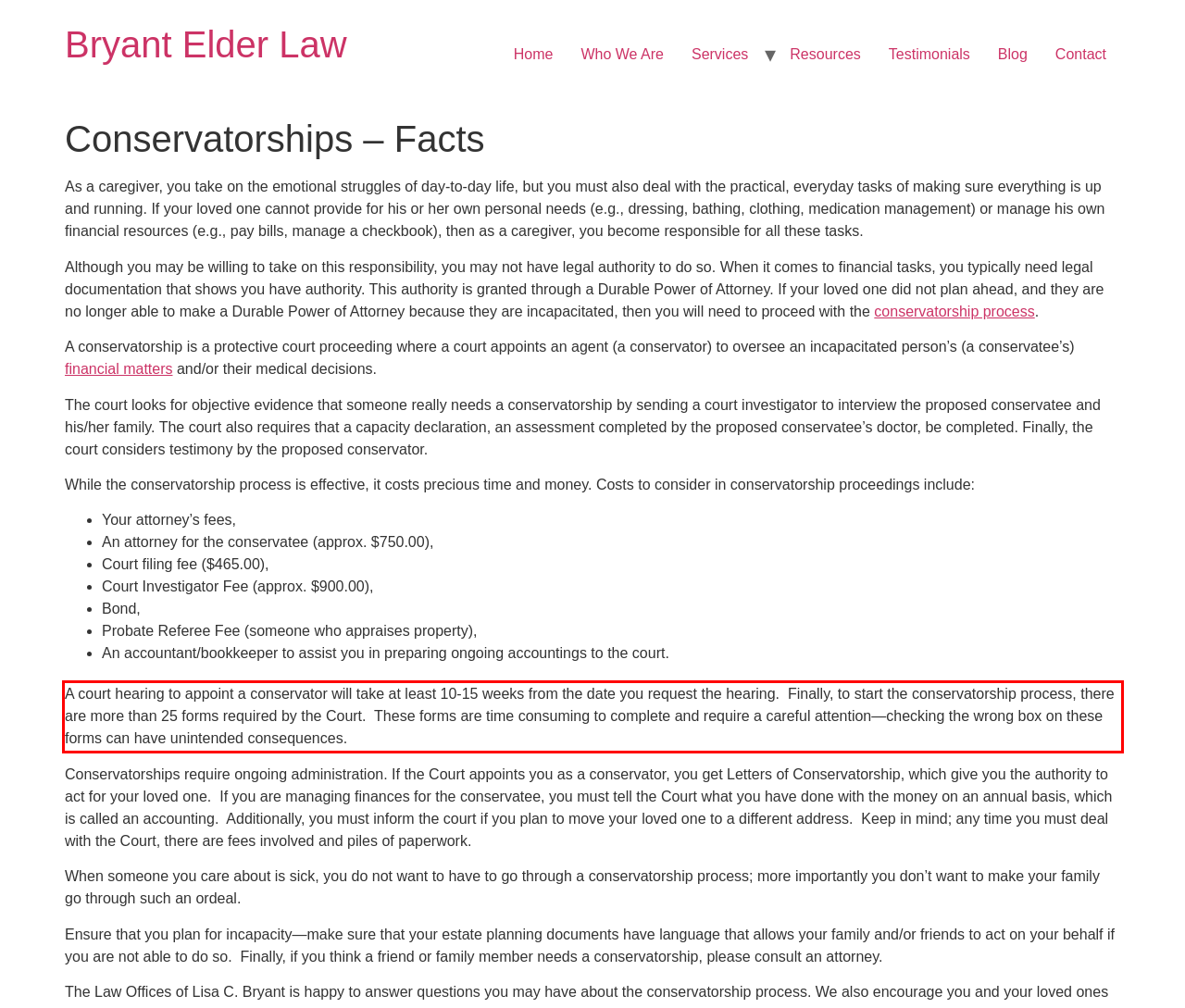Given the screenshot of the webpage, identify the red bounding box, and recognize the text content inside that red bounding box.

A court hearing to appoint a conservator will take at least 10-15 weeks from the date you request the hearing. Finally, to start the conservatorship process, there are more than 25 forms required by the Court. These forms are time consuming to complete and require a careful attention—checking the wrong box on these forms can have unintended consequences.